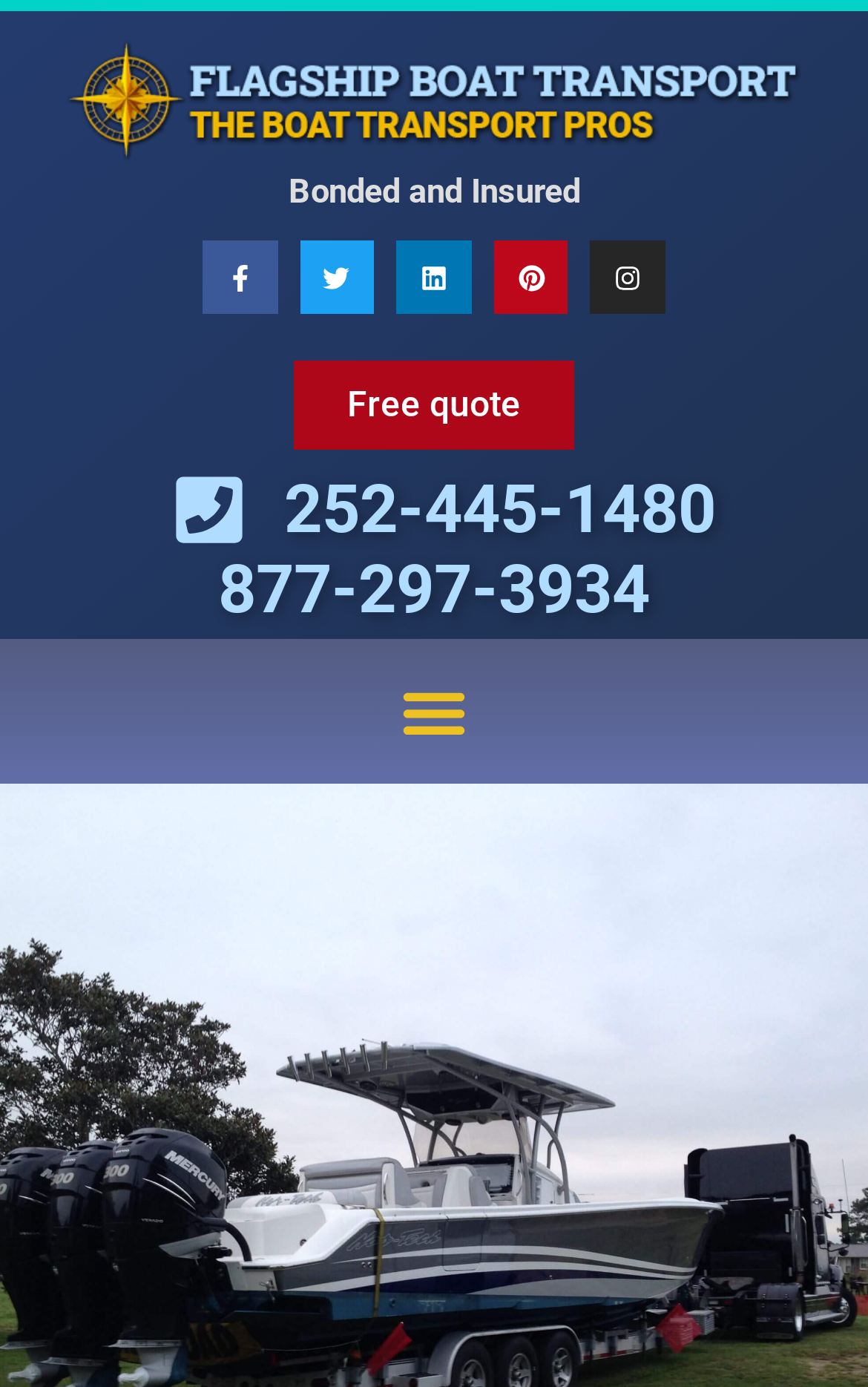Determine the bounding box coordinates of the clickable region to carry out the instruction: "Call 877-297-3934".

[0.051, 0.389, 0.949, 0.461]